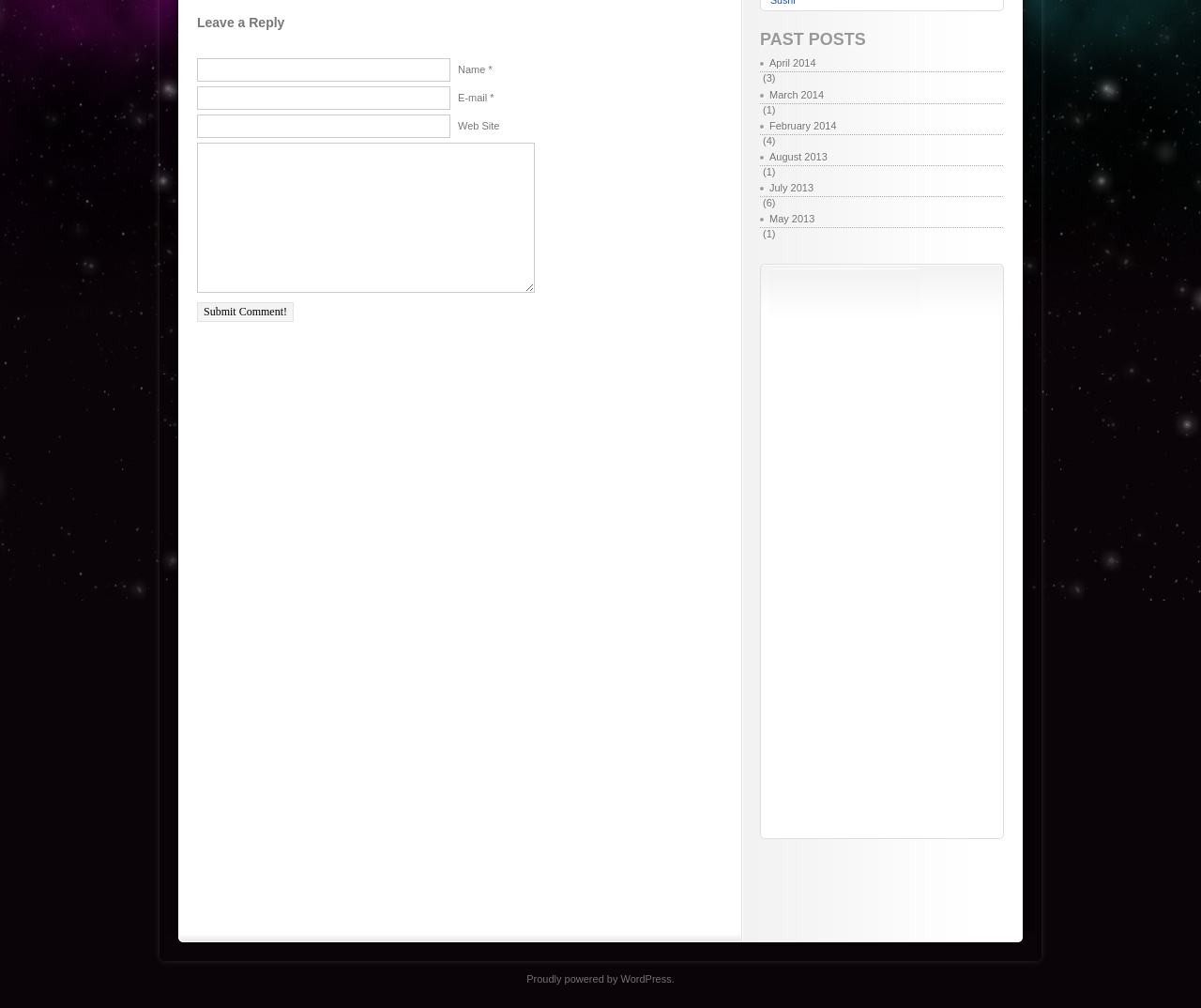Please locate the UI element described by "July 2013" and provide its bounding box coordinates.

[0.633, 0.177, 0.836, 0.196]